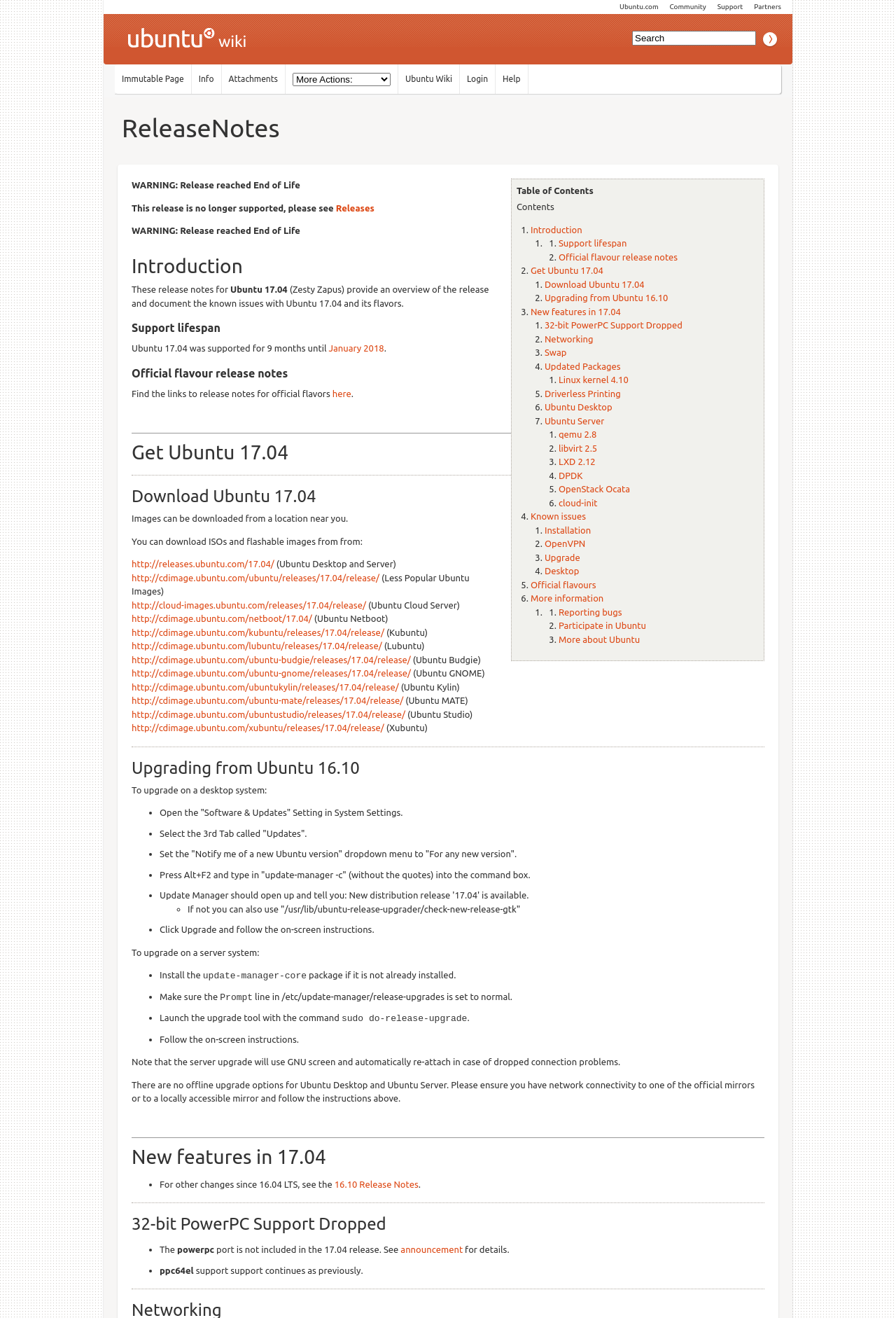Describe all visible elements and their arrangement on the webpage.

The webpage is titled "ZestyZapus/ReleaseNotes - Ubuntu Wiki" and has a prominent heading "ReleaseNotes" at the top. Below the heading, there is a table of contents with multiple sections, including "Introduction", "Support lifespan", "Official flavour release notes", and more. Each section has a list of links, such as "Get Ubuntu 17.04", "Download Ubuntu 17.04", and "Upgrading from Ubuntu 16.10".

At the top of the page, there are several links, including "Partners", "Support", "Community", and "Ubuntu.com", which are aligned horizontally. Below these links, there is a search bar with a "Search" label. To the right of the search bar, there is a disabled button labeled "Titles".

On the left side of the page, there is a vertical menu with links to "Ubuntu Wiki", "Info", "Attachments", and more. Below this menu, there is a separator line, and then a heading "Immutable Page" with links to "Login" and "Help" below it.

The main content of the page is the table of contents, which takes up most of the page's real estate. The table has multiple rows, each with a list marker (e.g., "1.", "2.", etc.) and a link to a specific section of the release notes. The links are organized into categories, such as "New features in 17.04", "Networking", and "Updated Packages".